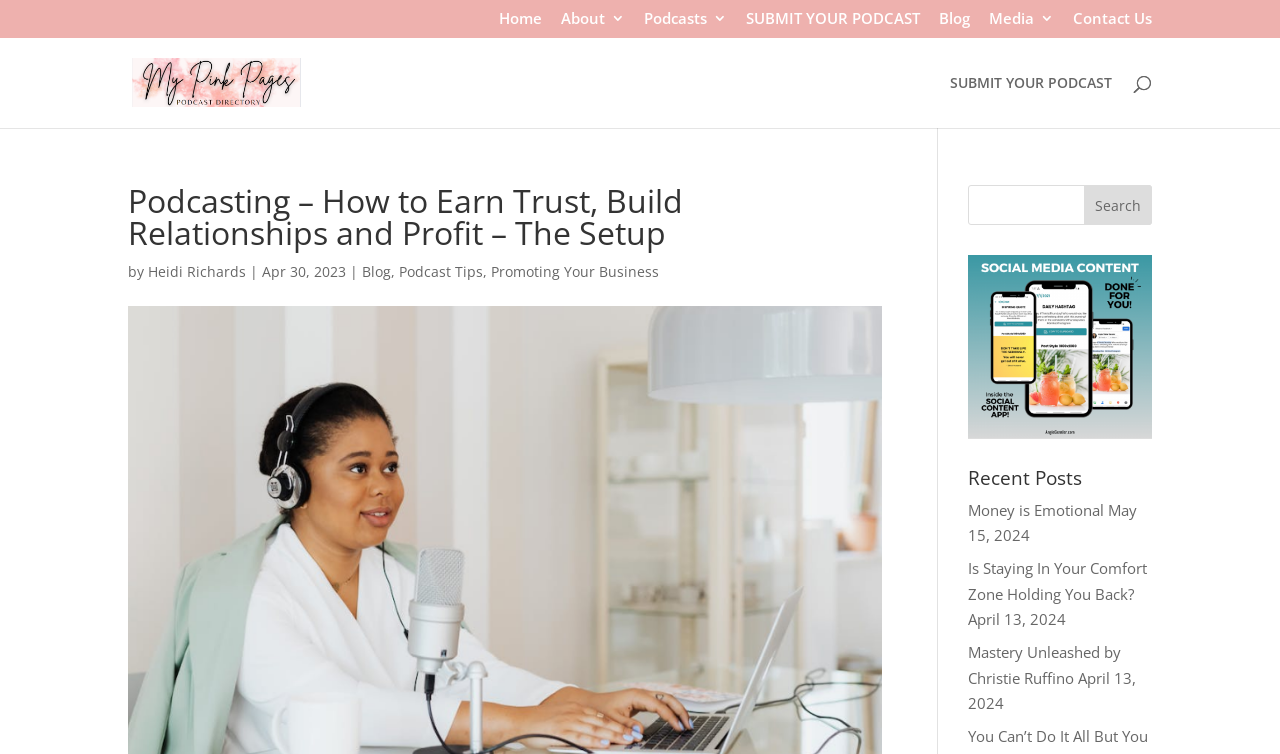Find and specify the bounding box coordinates that correspond to the clickable region for the instruction: "search for a podcast".

[0.1, 0.05, 0.9, 0.051]